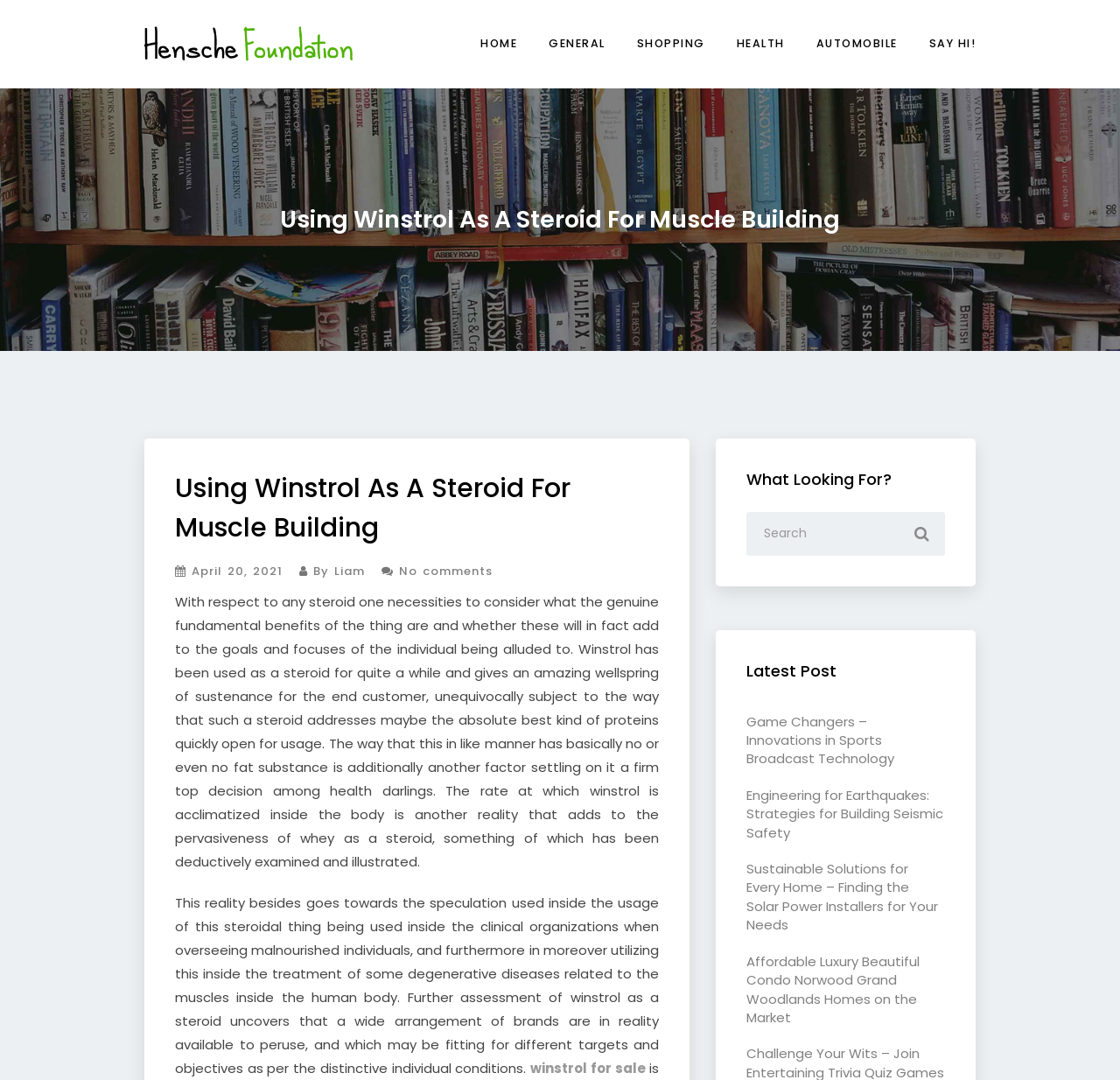What is the purpose of Winstrol?
Using the image as a reference, give a one-word or short phrase answer.

Muscle building